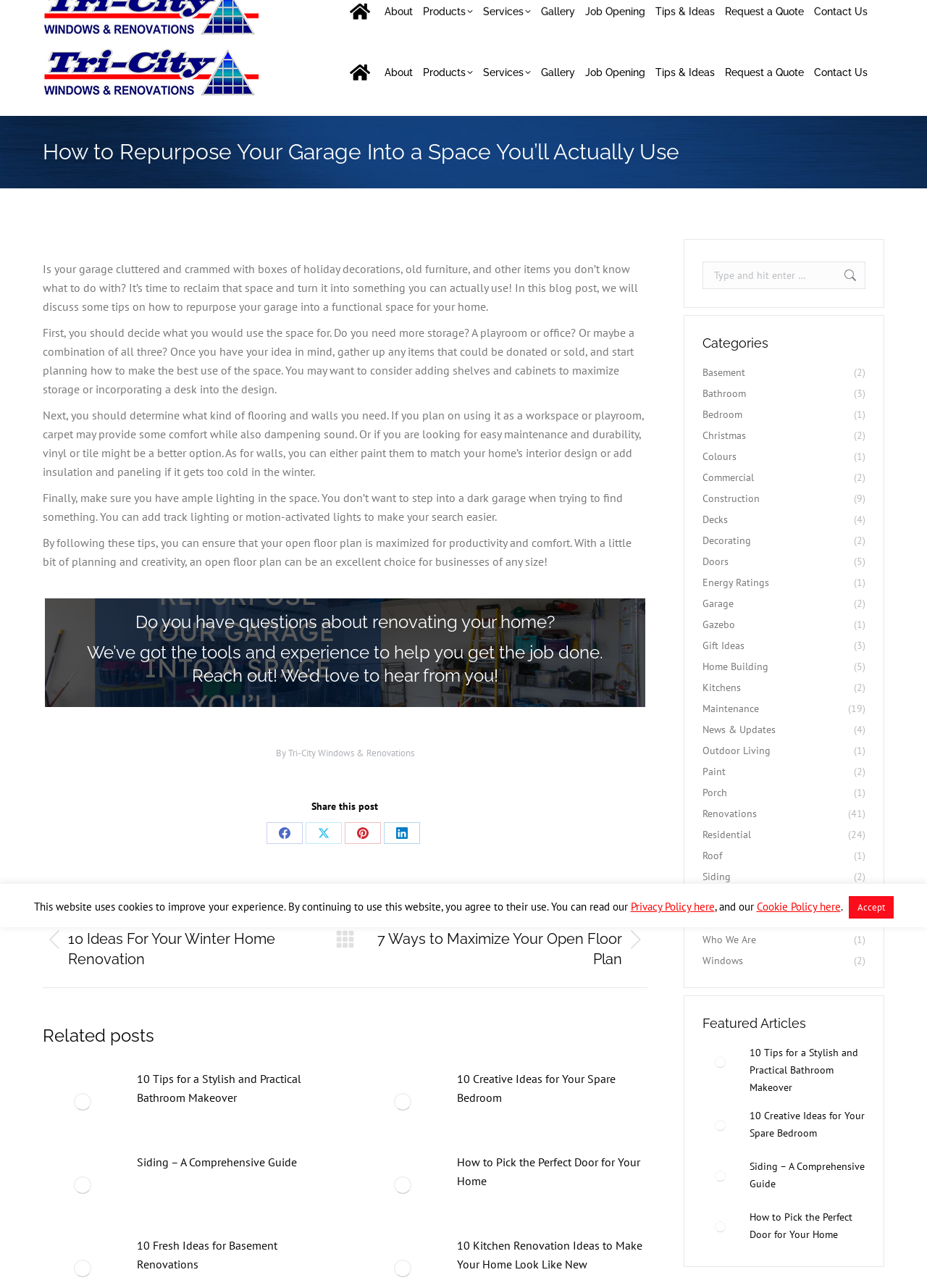Summarize the contents and layout of the webpage in detail.

This webpage is about repurposing a garage into a functional space for a home. The page has a header section with the company's logo, contact information, and social media links. Below the header, there is a main heading that reads "How to Repurpose Your Garage Into a Space You’ll Actually Use" followed by a brief introduction to the topic.

The introduction is divided into four paragraphs, each discussing a different aspect of repurposing a garage, such as deciding on the purpose of the space, planning the layout, choosing flooring and walls, and ensuring adequate lighting. The text is accompanied by a table with an unknown purpose.

After the introduction, there is a section with a heading "Do you have questions about renovating your home?" followed by a call-to-action to reach out to the company. Below this section, there are links to share the post on various social media platforms.

The page also features a post navigation section with links to previous and next posts, as well as a related posts section with four articles on different home renovation topics. Additionally, there is a search bar and a categories section on the right side of the page.

At the bottom of the page, there are three featured articles with images and links to read more. The page has a clean and organized layout, making it easy to navigate and read.